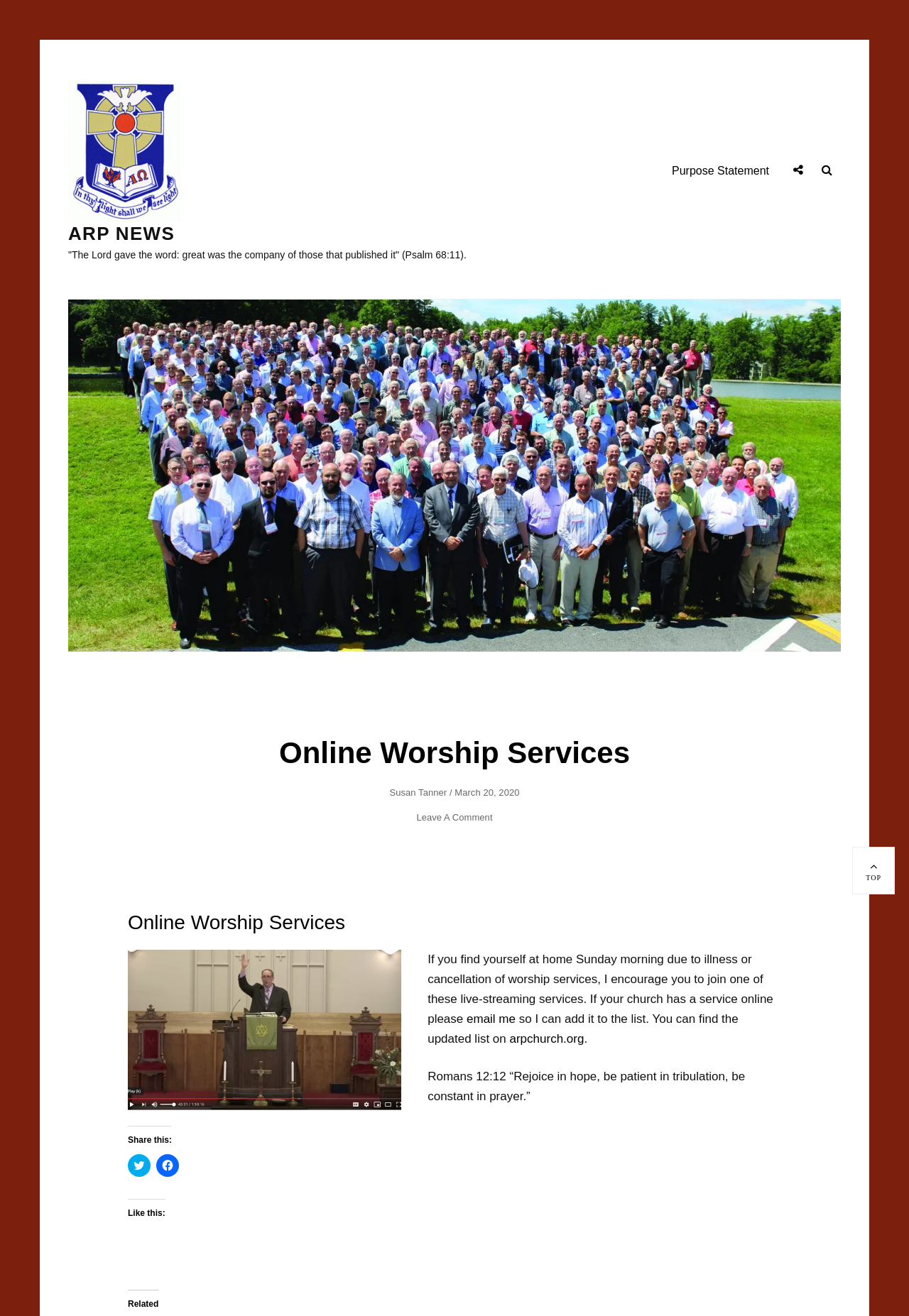Please identify the bounding box coordinates of the element that needs to be clicked to perform the following instruction: "Visit ARP News homepage".

[0.075, 0.061, 0.198, 0.168]